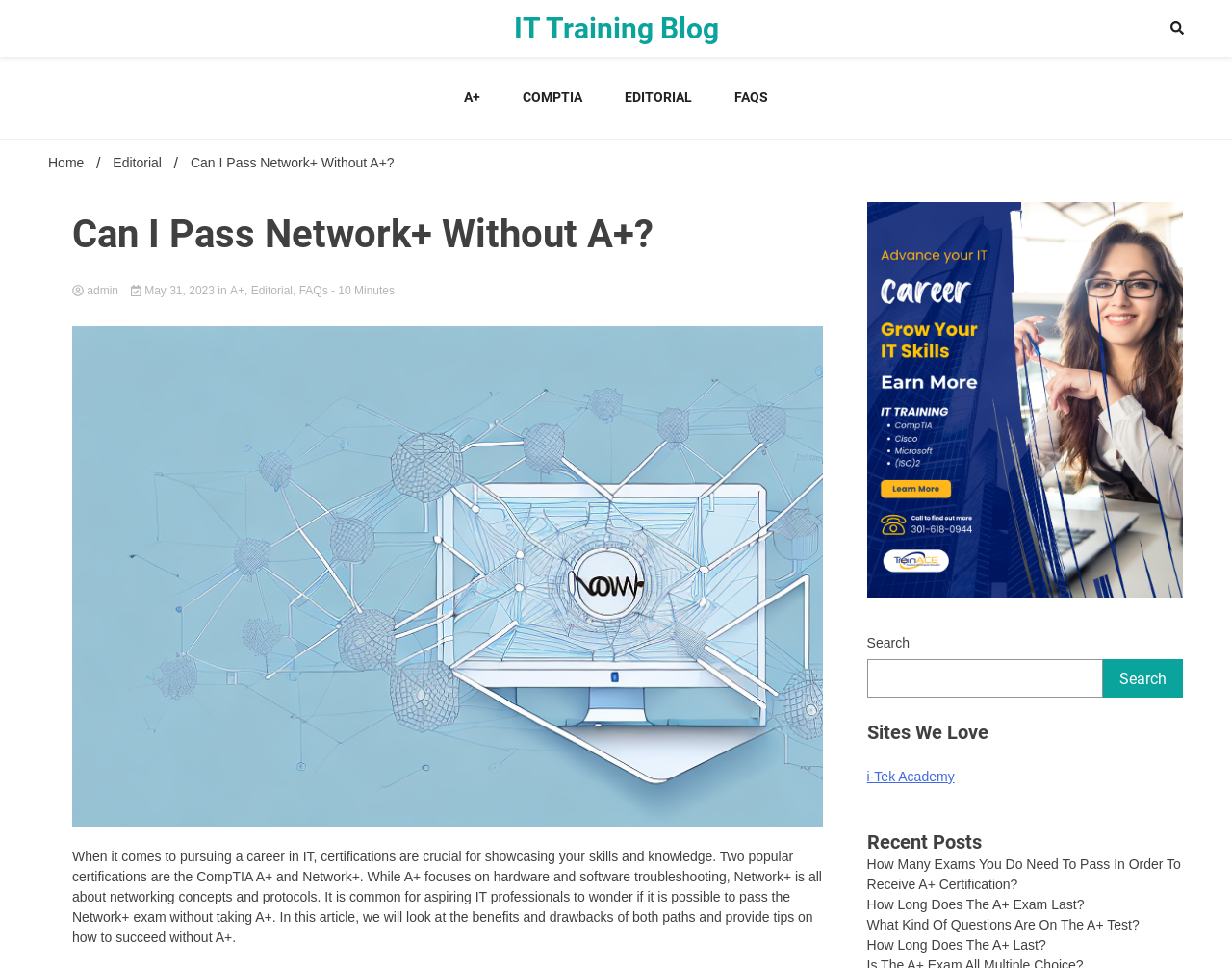What is the name of the website linked in the 'Sites We Love' section?
Provide a short answer using one word or a brief phrase based on the image.

i-Tek Academy